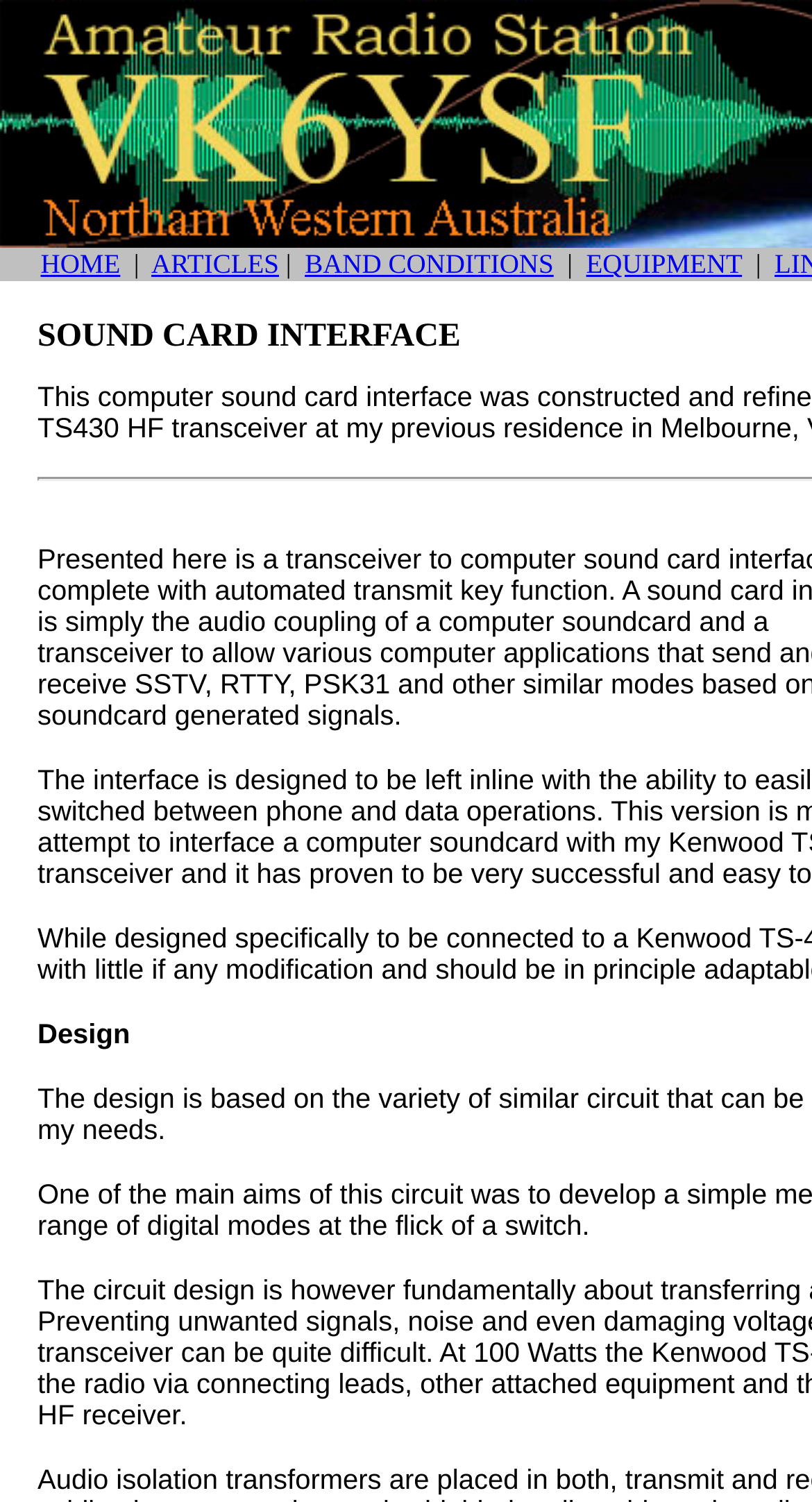Given the description of the UI element: "Music Technology Labs", predict the bounding box coordinates in the form of [left, top, right, bottom], with each value being a float between 0 and 1.

None